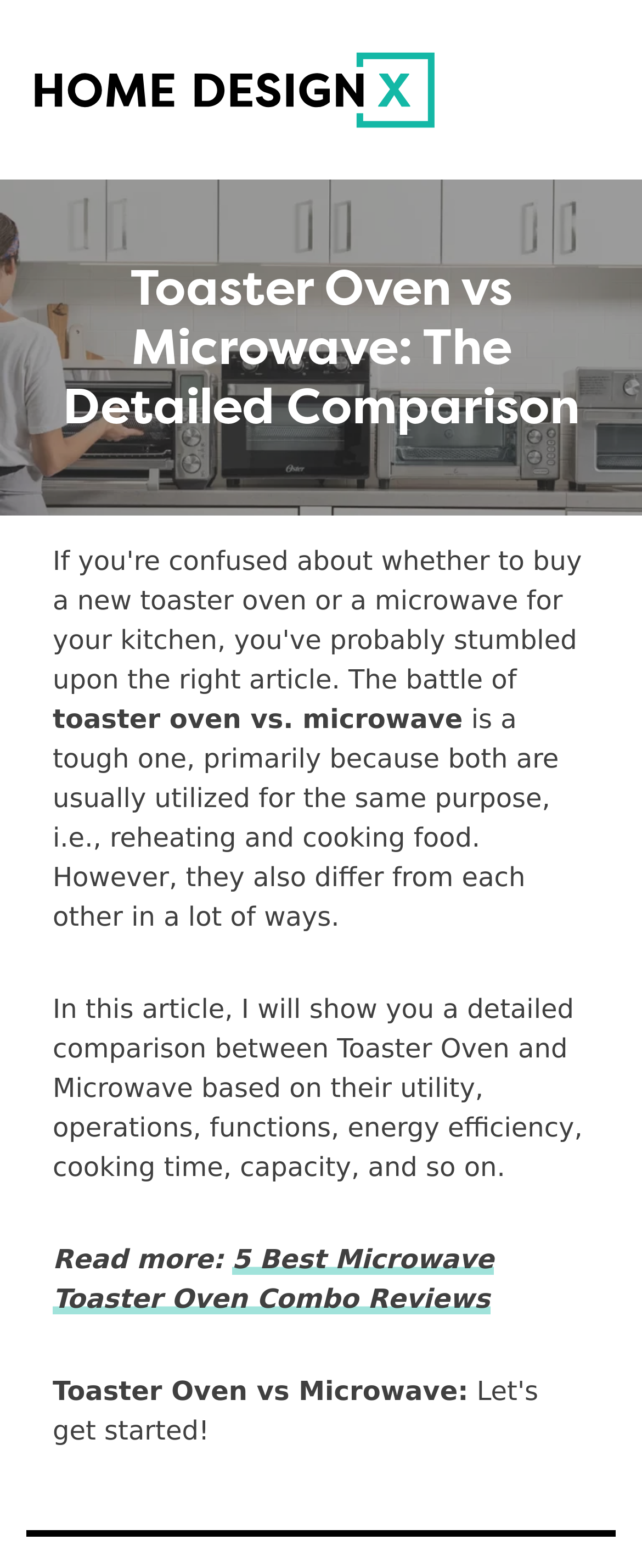What is mentioned as a factor in the comparison?
Refer to the screenshot and deliver a thorough answer to the question presented.

The text 'In this article, I will show you a detailed comparison between Toaster Oven and Microwave based on their utility, operations, functions, energy efficiency, cooking time, capacity, and so on.' mentions energy efficiency as one of the factors that will be compared between Toaster Oven and Microwave.